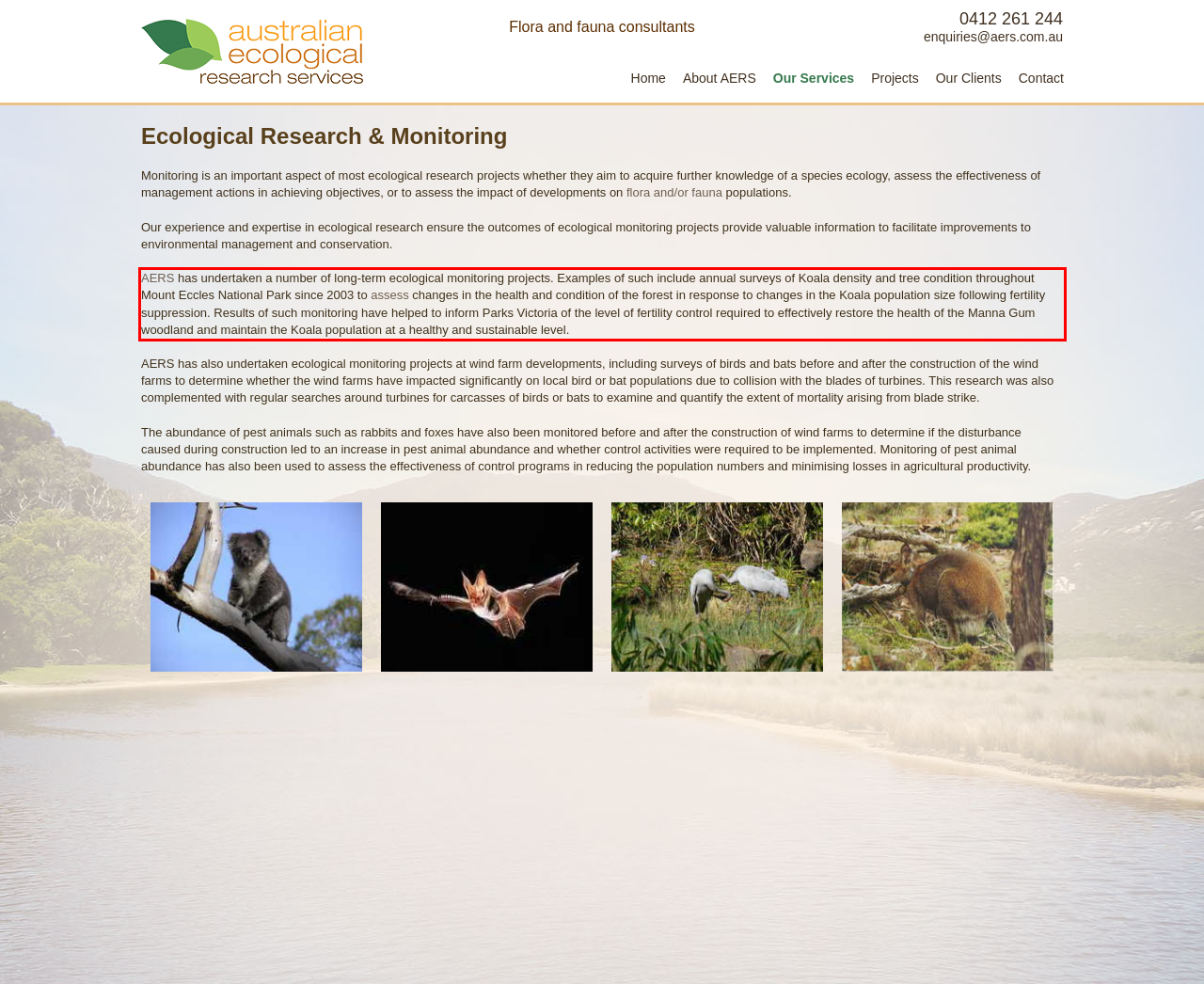Identify the text inside the red bounding box on the provided webpage screenshot by performing OCR.

AERS has undertaken a number of long-term ecological monitoring projects. Examples of such include annual surveys of Koala density and tree condition throughout Mount Eccles National Park since 2003 to assess changes in the health and condition of the forest in response to changes in the Koala population size following fertility suppression. Results of such monitoring have helped to inform Parks Victoria of the level of fertility control required to effectively restore the health of the Manna Gum woodland and maintain the Koala population at a healthy and sustainable level.